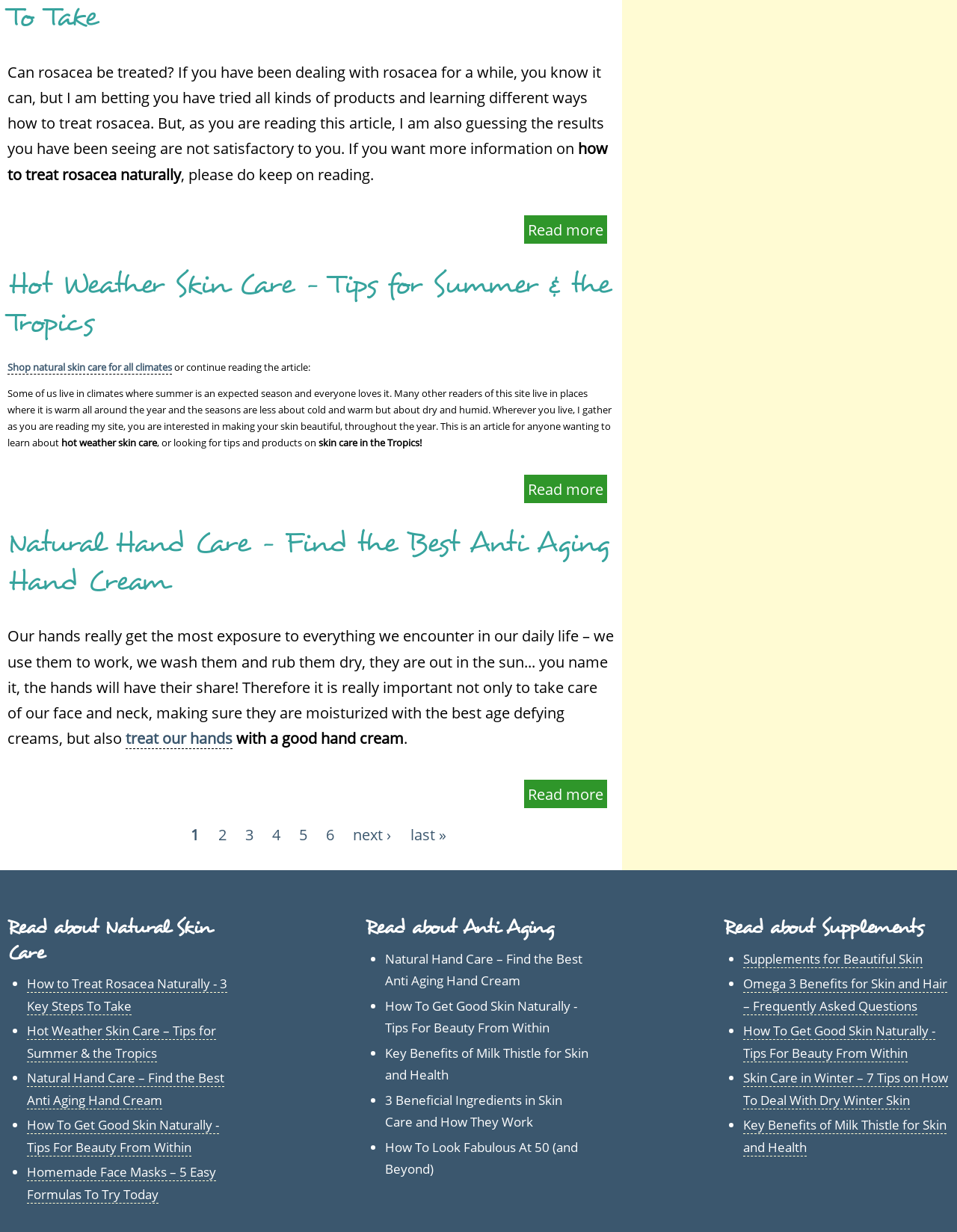Can you provide the bounding box coordinates for the element that should be clicked to implement the instruction: "Learn about Hot Weather Skin Care – Tips for Summer & the Tropics"?

[0.548, 0.385, 0.634, 0.408]